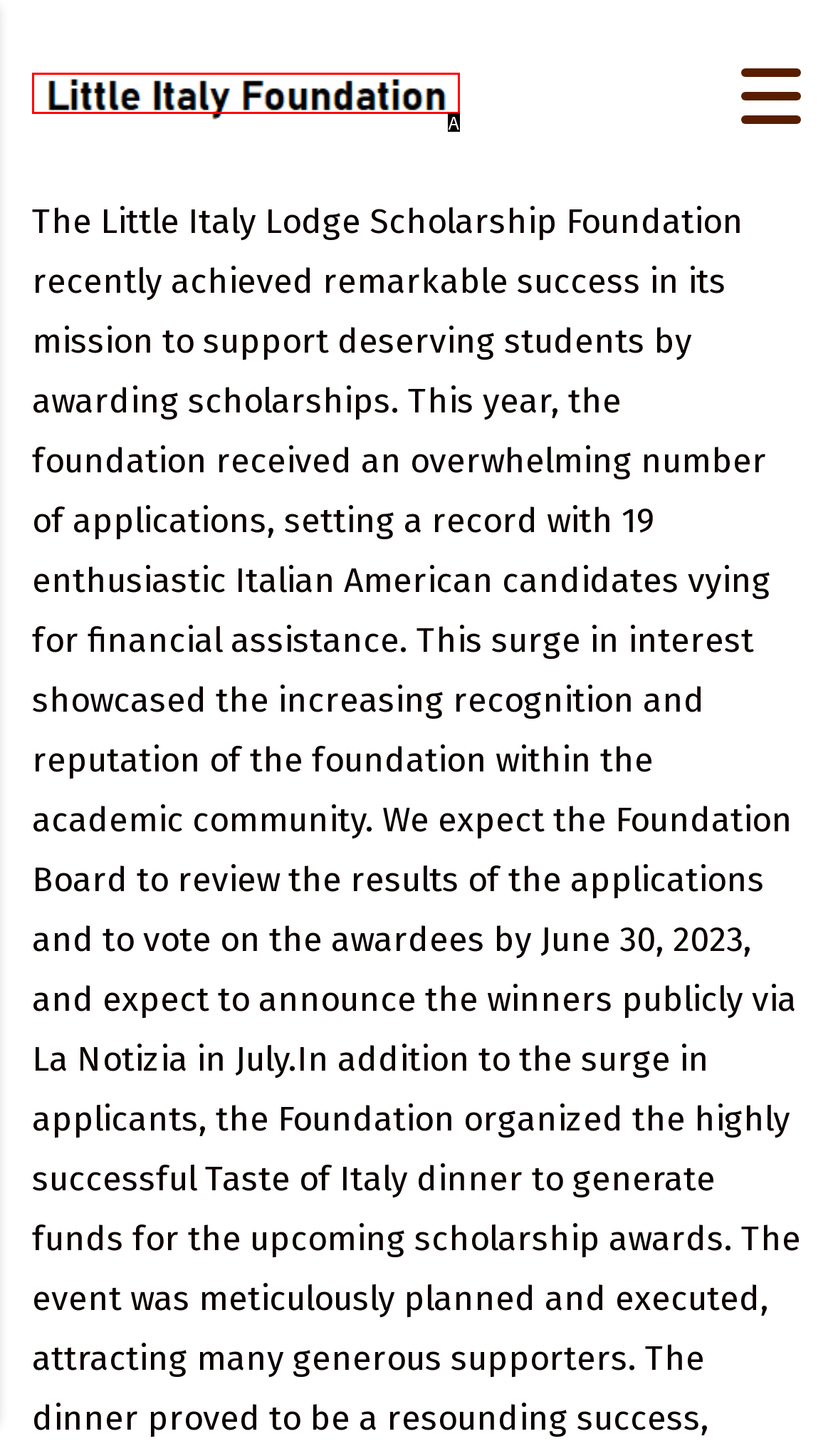Refer to the element description: title="Home" and identify the matching HTML element. State your answer with the appropriate letter.

A